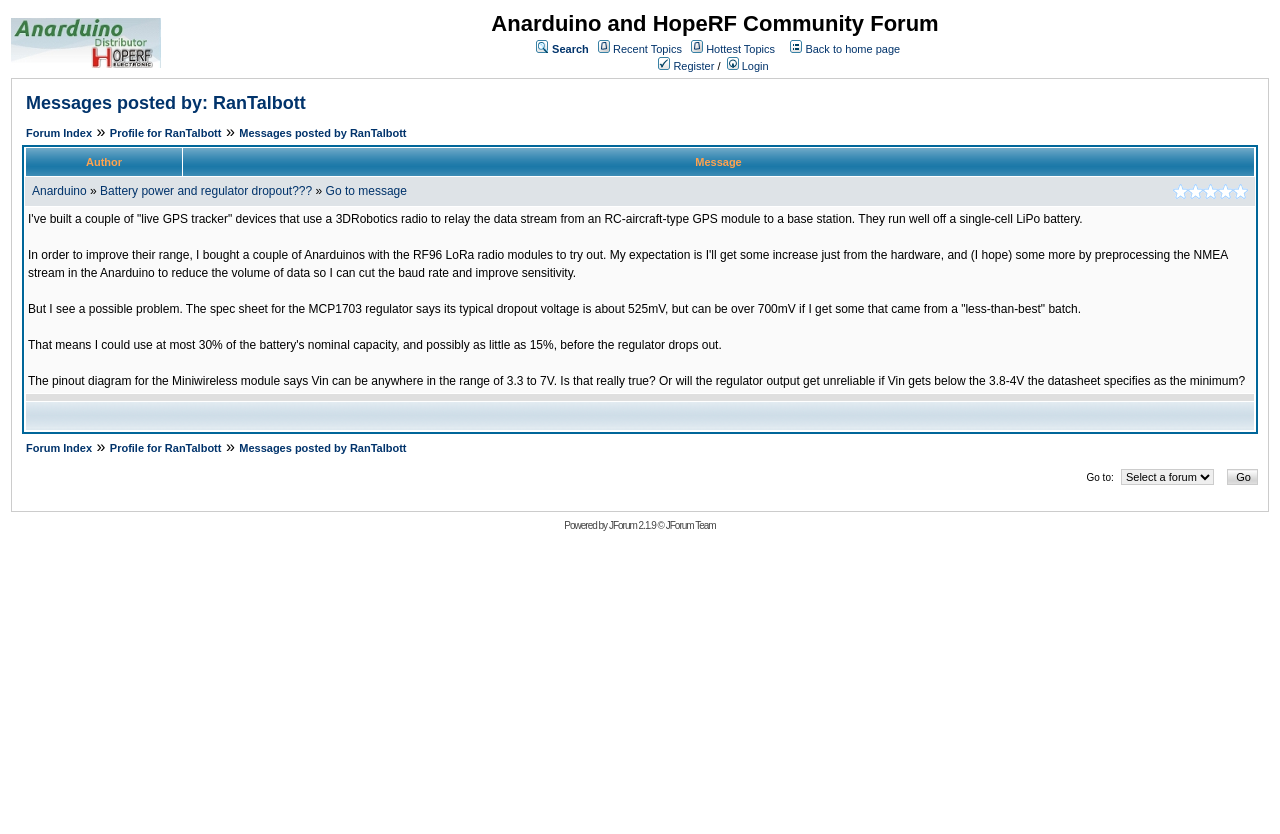Identify the bounding box coordinates of the area you need to click to perform the following instruction: "Search in the forum".

[0.41, 0.045, 0.707, 0.089]